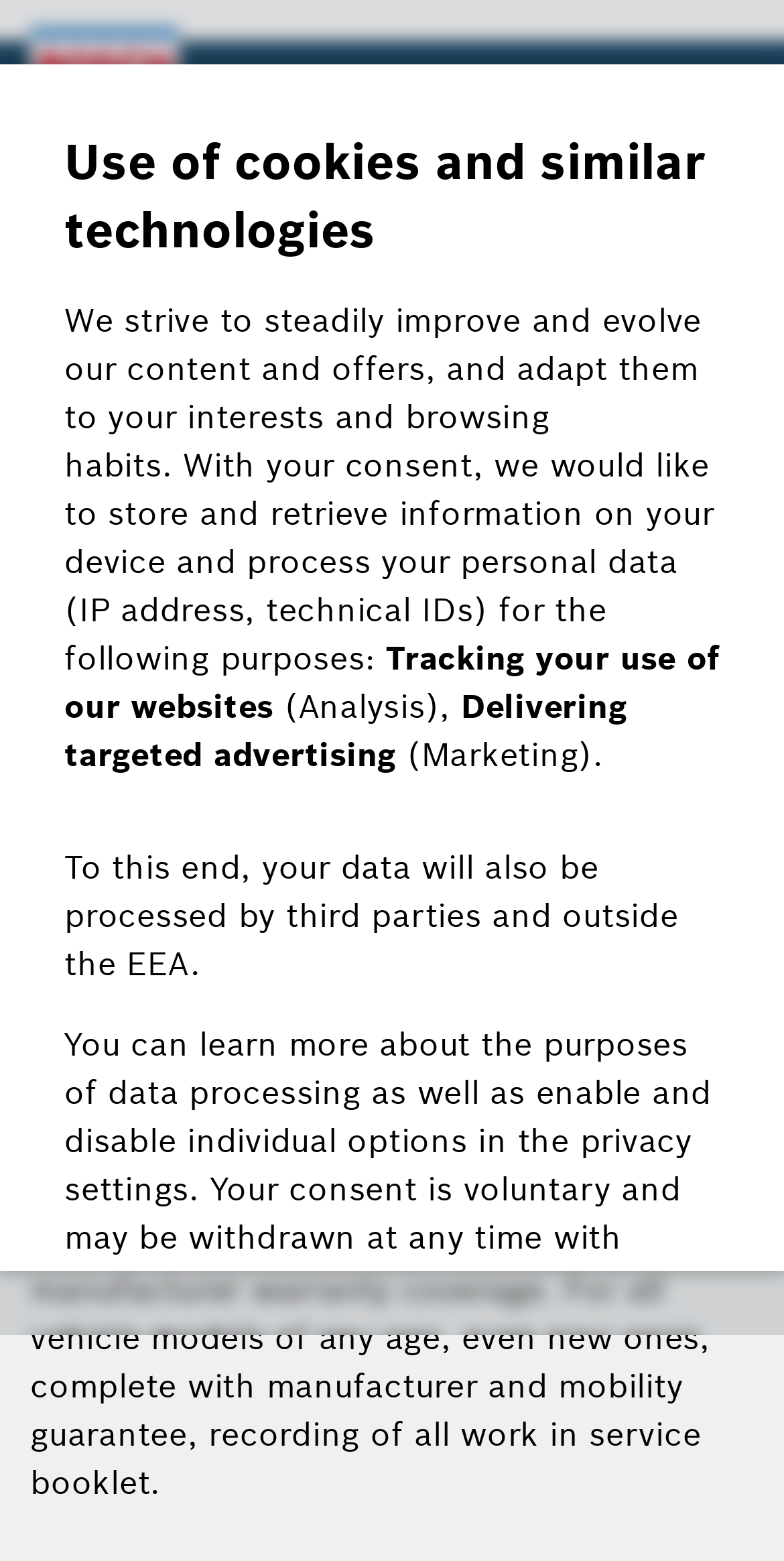What type of data is processed by third parties?
Provide an in-depth and detailed explanation in response to the question.

According to the privacy settings section, the website processes personal data, including IP addresses and technical IDs, which are shared with third parties for purposes such as tracking website usage and delivering targeted advertising.